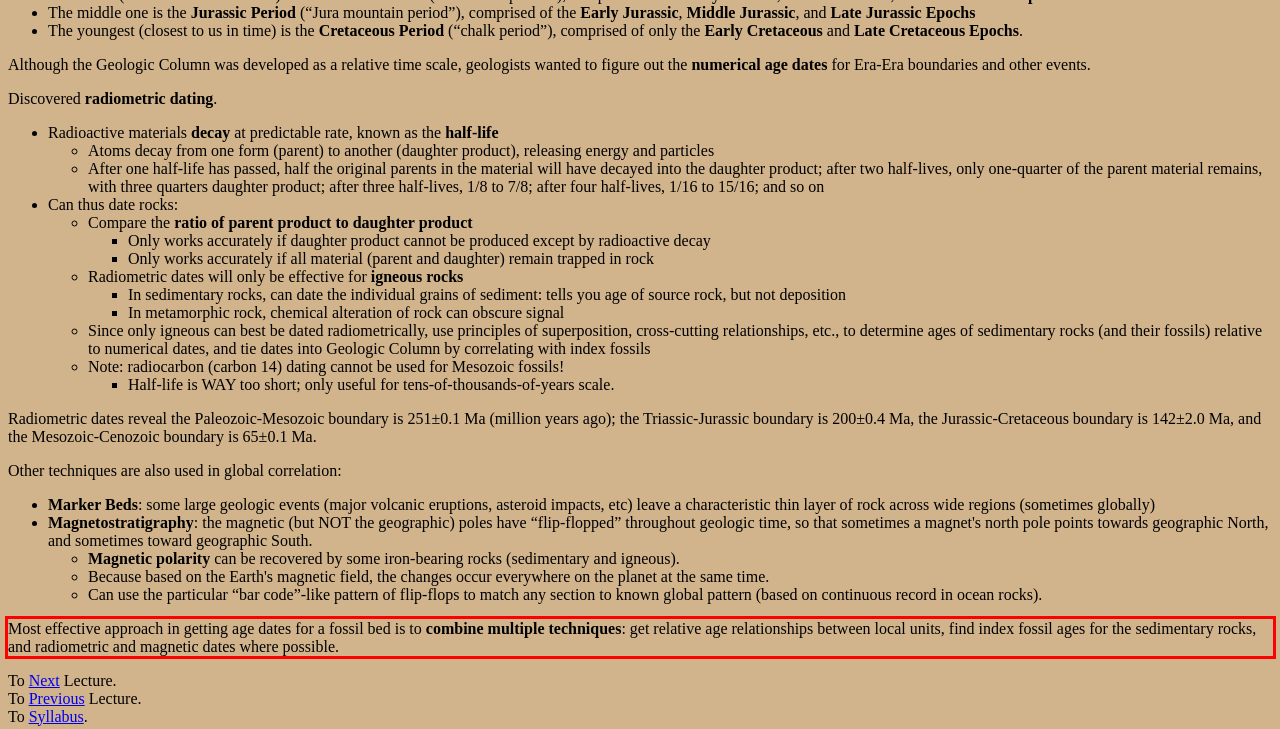Observe the screenshot of the webpage that includes a red rectangle bounding box. Conduct OCR on the content inside this red bounding box and generate the text.

Most effective approach in getting age dates for a fossil bed is to combine multiple techniques: get relative age relationships between local units, find index fossil ages for the sedimentary rocks, and radiometric and magnetic dates where possible.